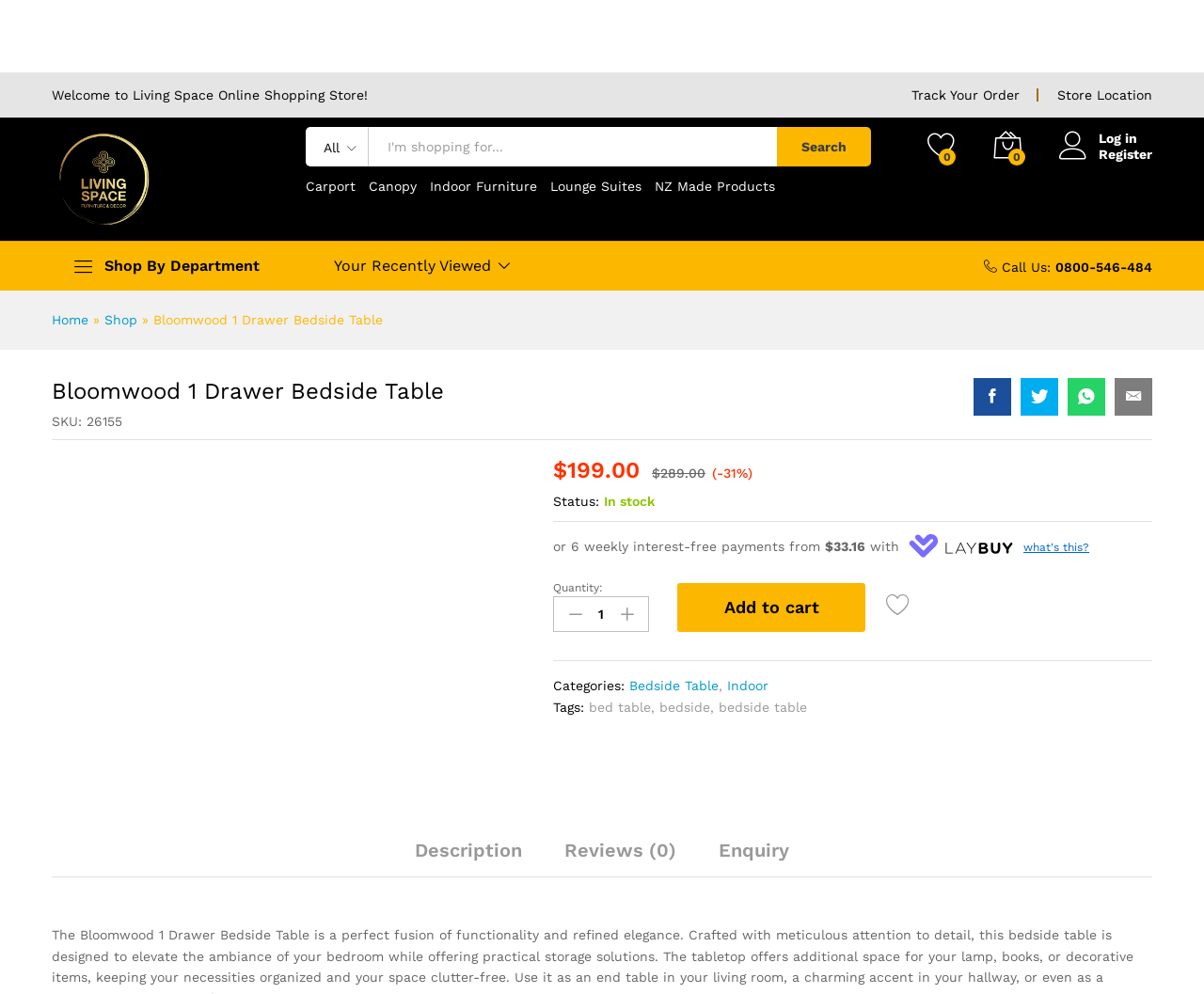Identify the bounding box coordinates for the UI element described as: "Submit". The coordinates should be provided as four floats between 0 and 1: [left, top, right, bottom].

None